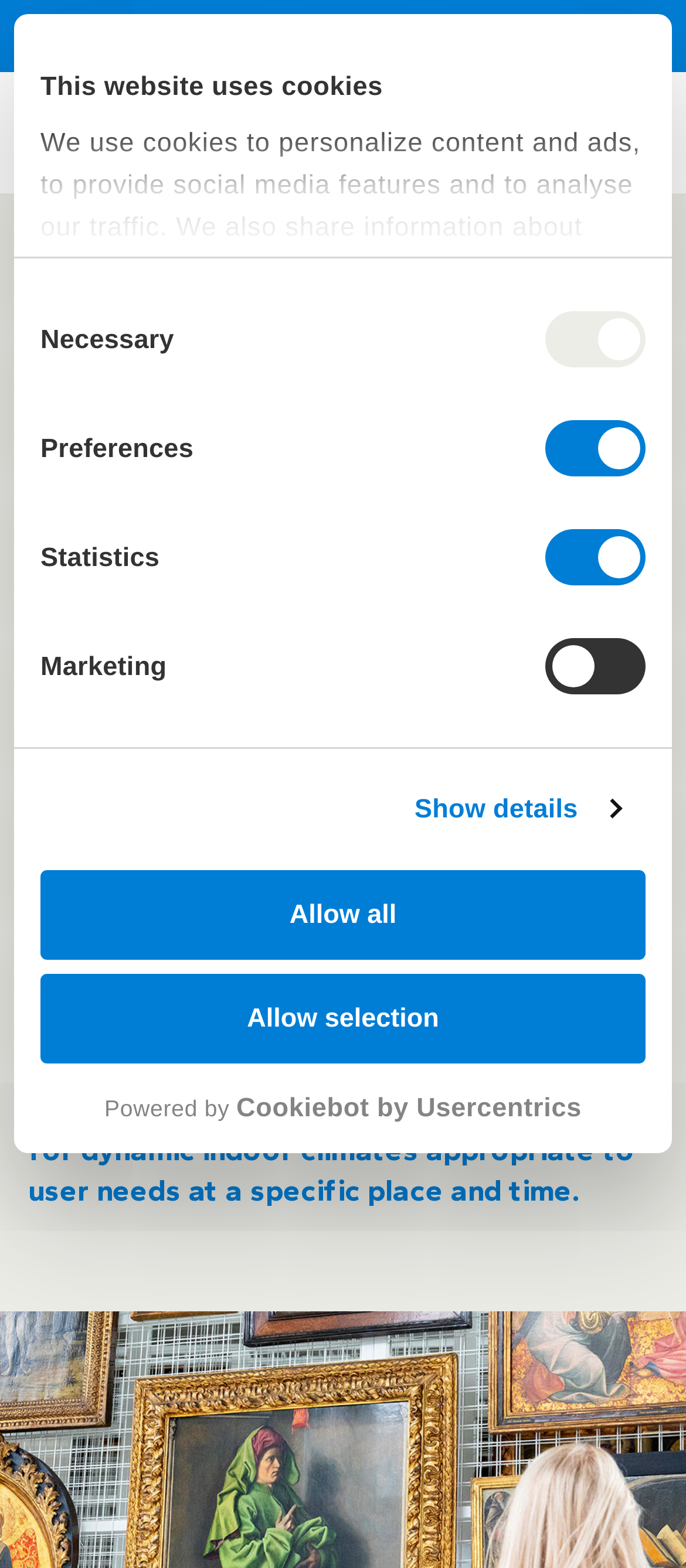Identify the bounding box of the HTML element described here: "parent_node: Projects". Provide the coordinates as four float numbers between 0 and 1: [left, top, right, bottom].

[0.887, 0.069, 0.959, 0.1]